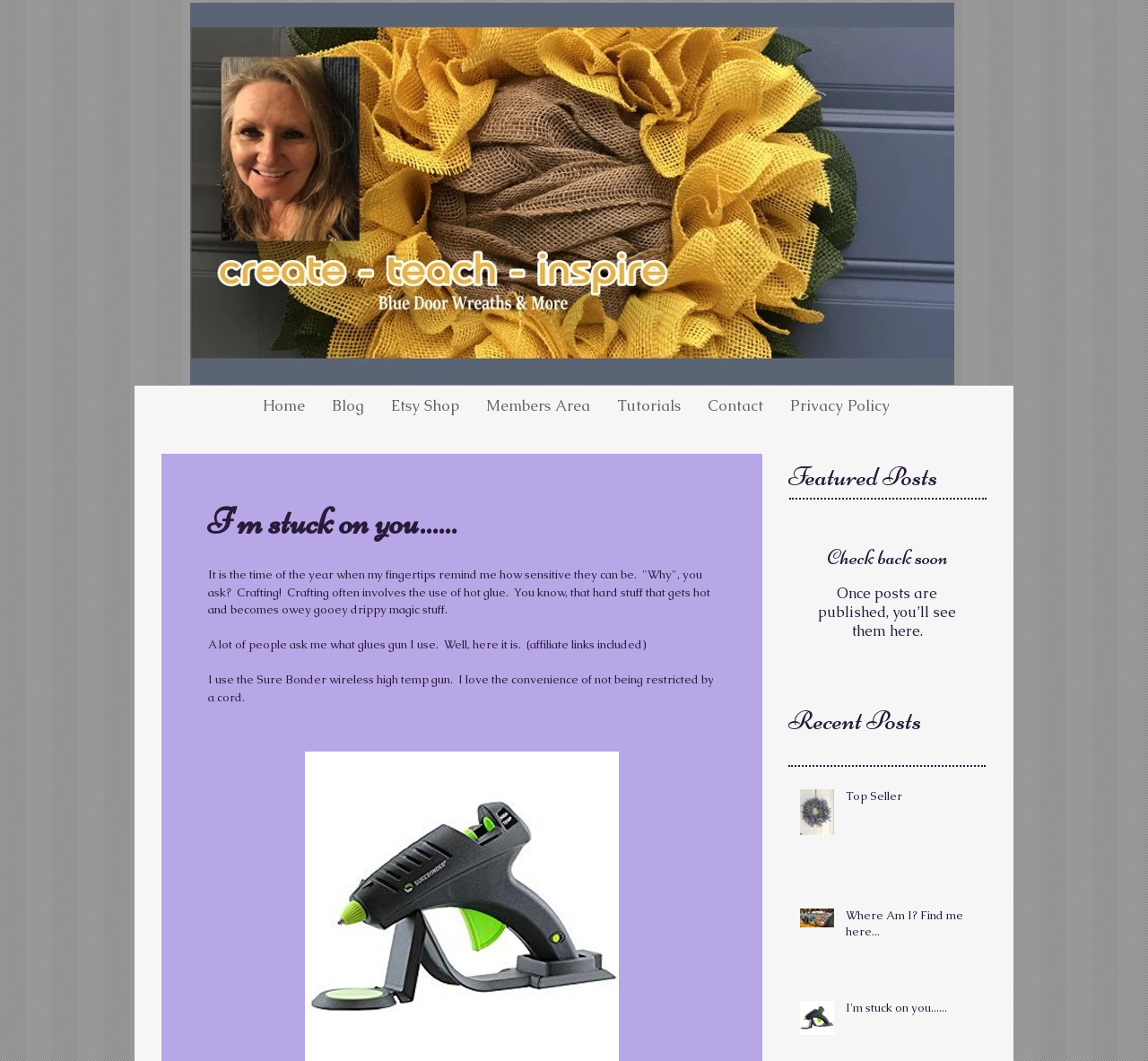Answer this question using a single word or a brief phrase:
What is the blogger's current status?

Stuck on you